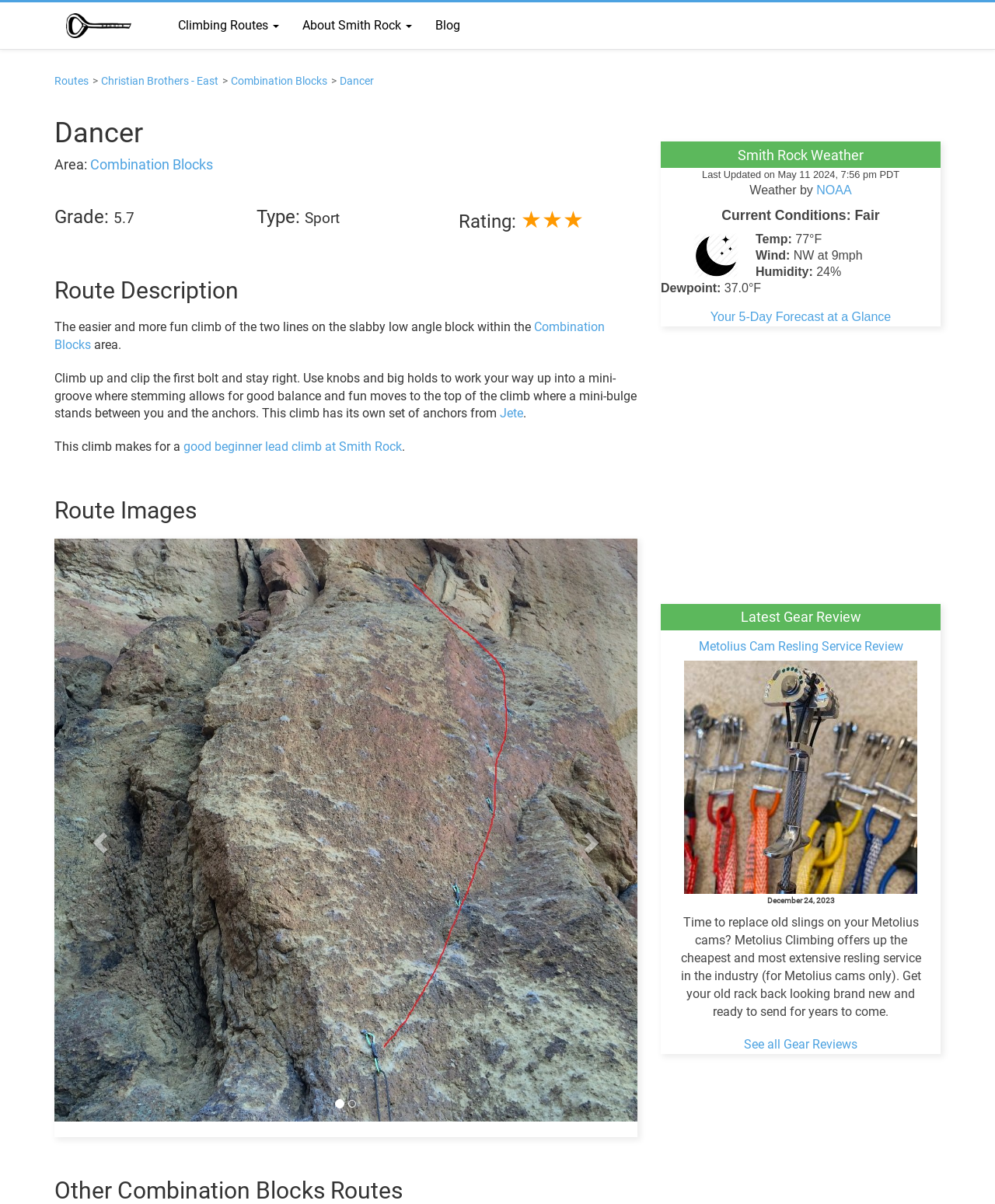Point out the bounding box coordinates of the section to click in order to follow this instruction: "View the 'Route Images'".

[0.055, 0.413, 0.641, 0.434]